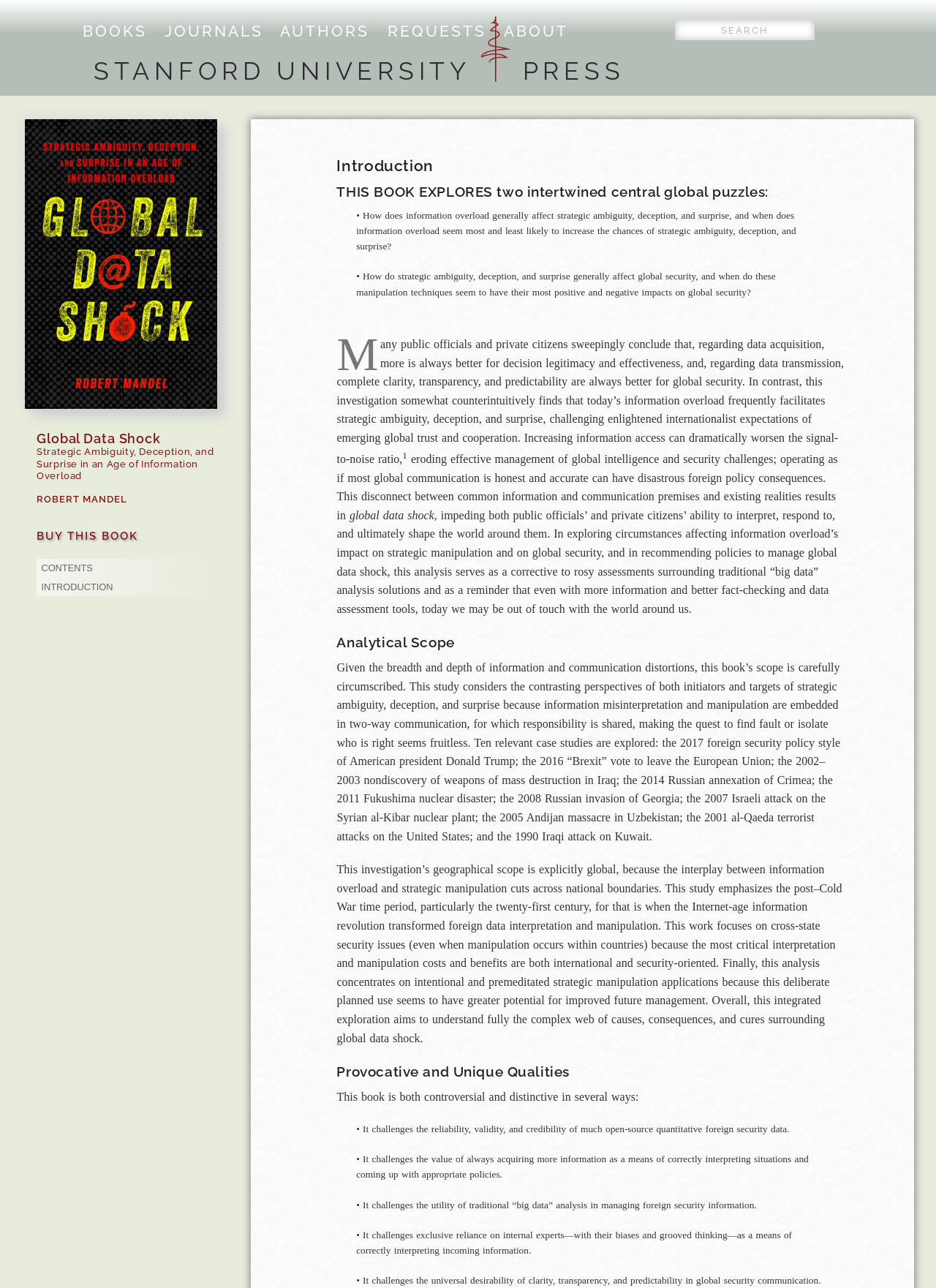Provide your answer to the question using just one word or phrase: How many case studies are explored in the book?

Ten